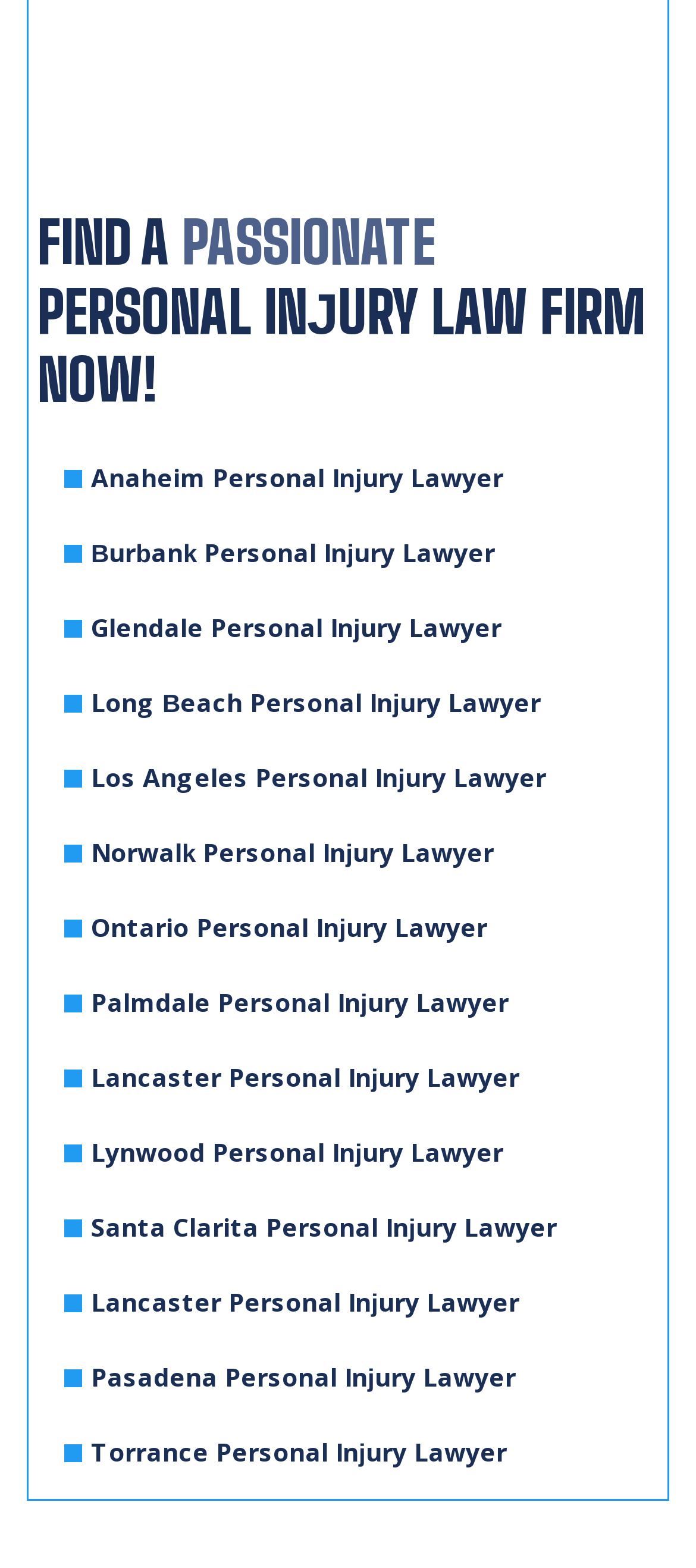How many links are there on the webpage?
Please provide a single word or phrase as your answer based on the screenshot.

15